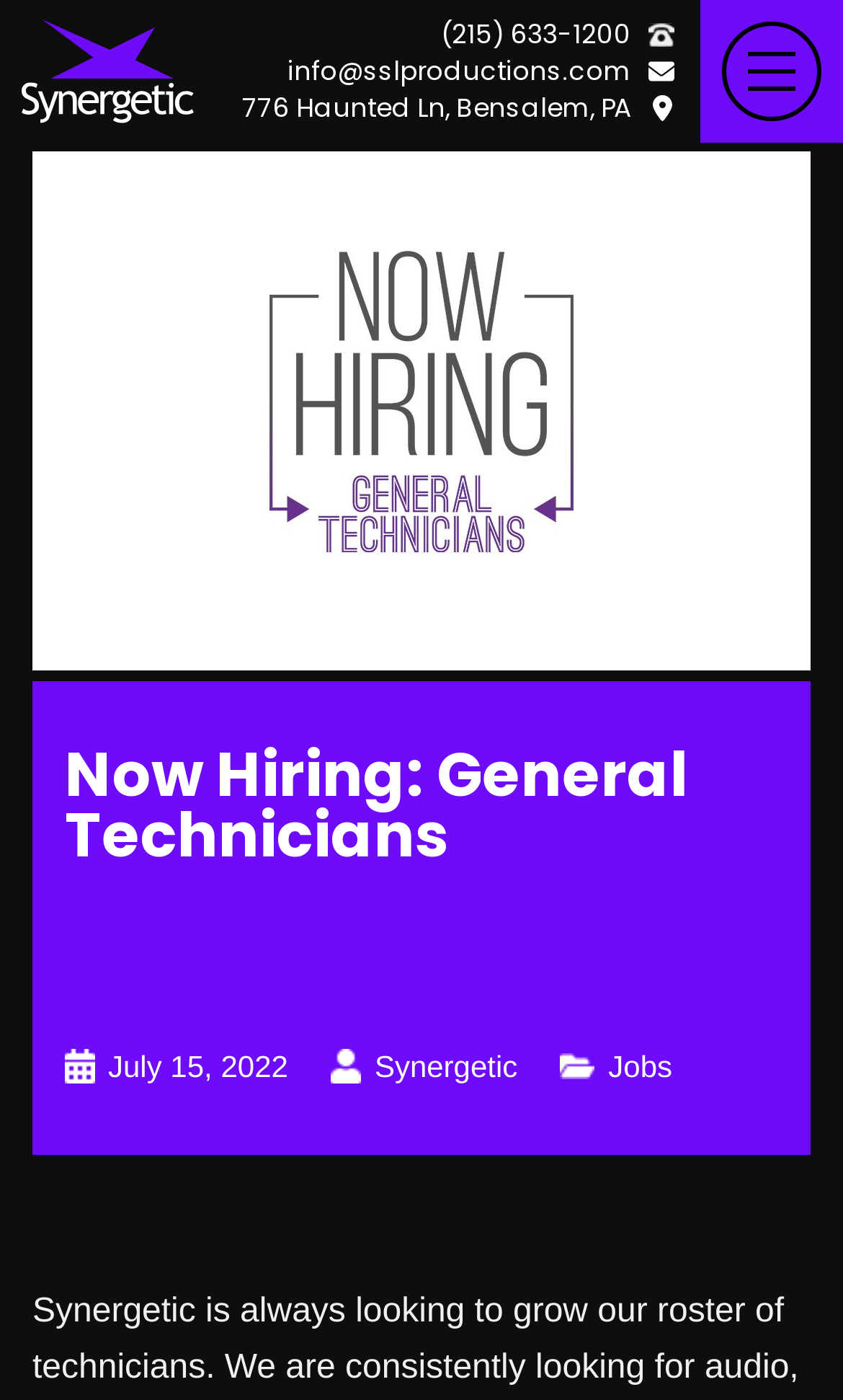What is the company name?
Answer the question in a detailed and comprehensive manner.

The company name is obtained from the image and static text elements on the webpage, specifically the link 'Synergetic - Audio Visual Equipment Provider' and the static text 'Synergetic'.